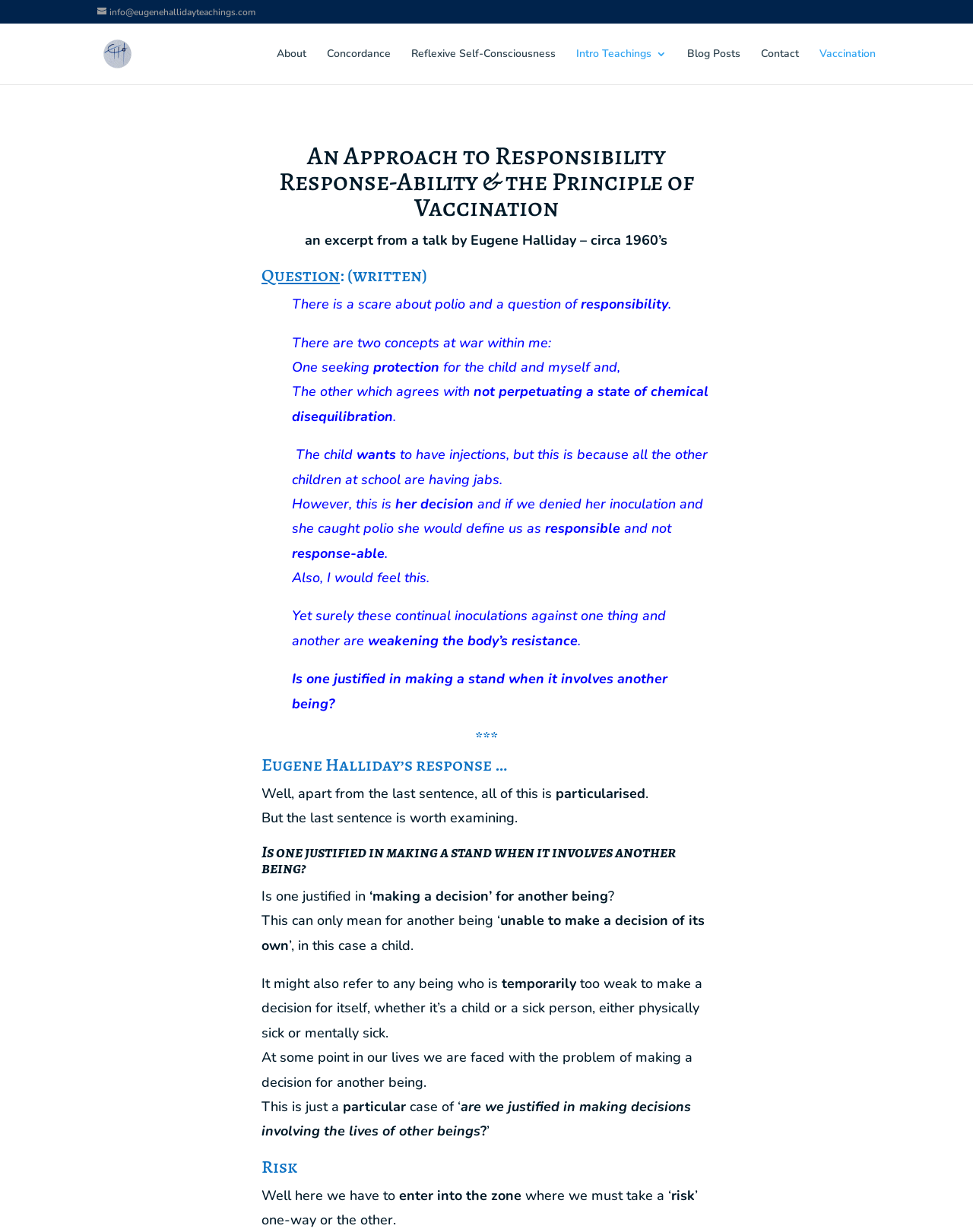Please specify the coordinates of the bounding box for the element that should be clicked to carry out this instruction: "Read the 'Reflexive Self-Consciousness' article". The coordinates must be four float numbers between 0 and 1, formatted as [left, top, right, bottom].

[0.423, 0.039, 0.571, 0.068]